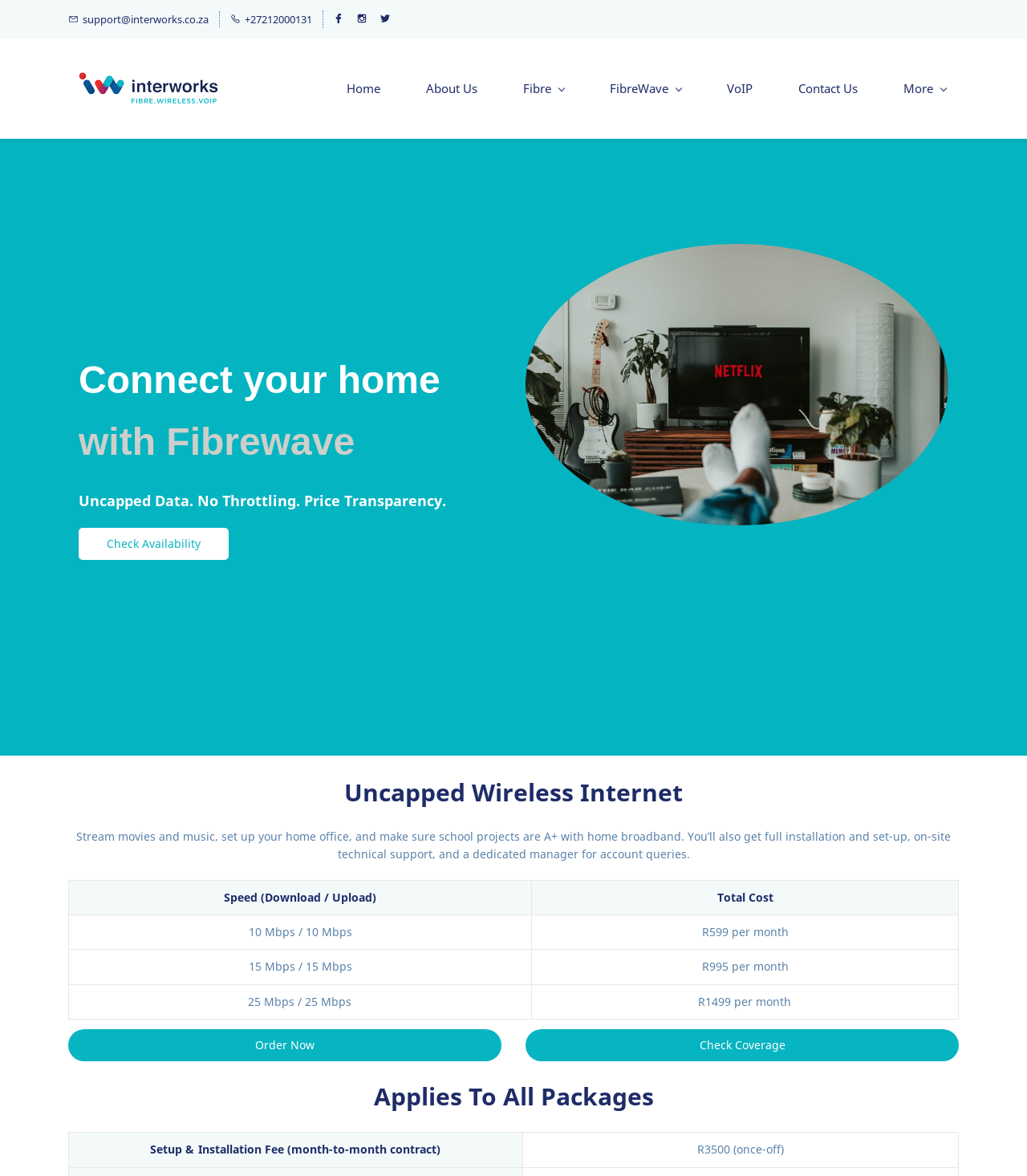Please provide a brief answer to the following inquiry using a single word or phrase:
What is the setup and installation fee?

R3500 (once-off)